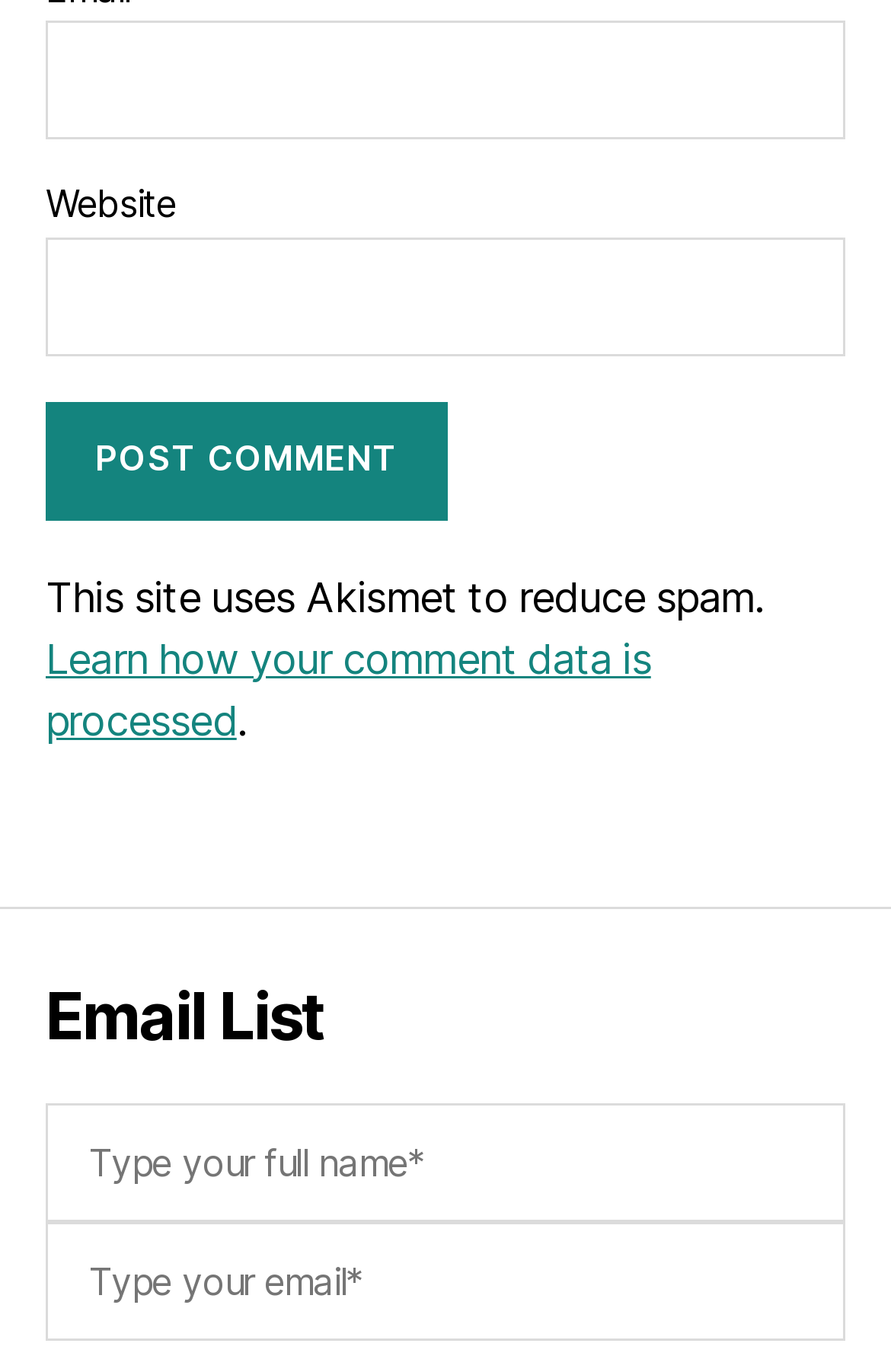What is the 'Learn how your comment data is processed' link used for?
Look at the image and respond to the question as thoroughly as possible.

The 'Learn how your comment data is processed' link is located below the 'This site uses Akismet to reduce spam' text, and its position suggests that it is used to provide additional information about how the website processes comment data, possibly for transparency or compliance purposes.